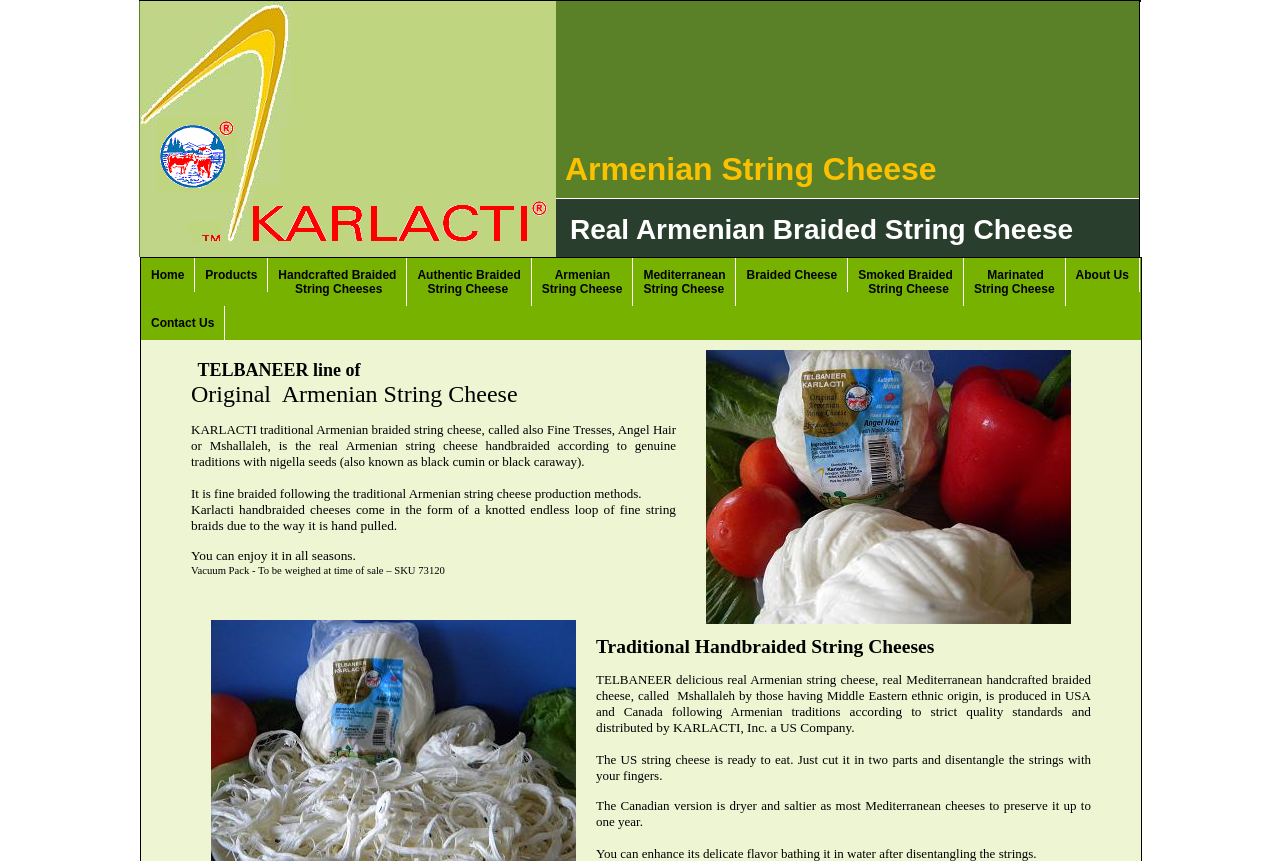Please locate the bounding box coordinates of the element that should be clicked to complete the given instruction: "Click on the 'Home' link".

[0.11, 0.3, 0.153, 0.339]